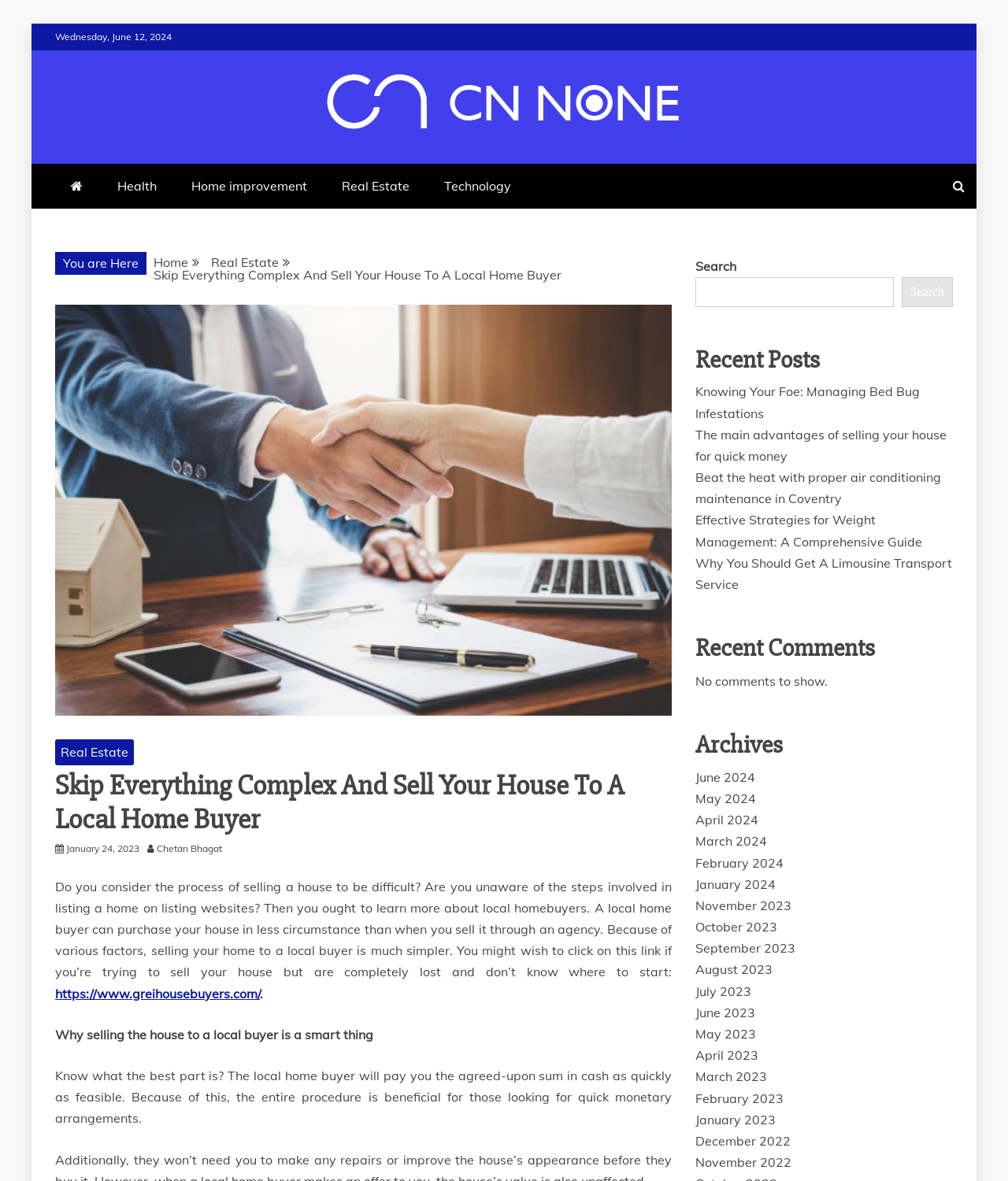Provide a brief response to the question below using one word or phrase:
What is the topic of the article written by Chetan Bhagat?

Selling a house